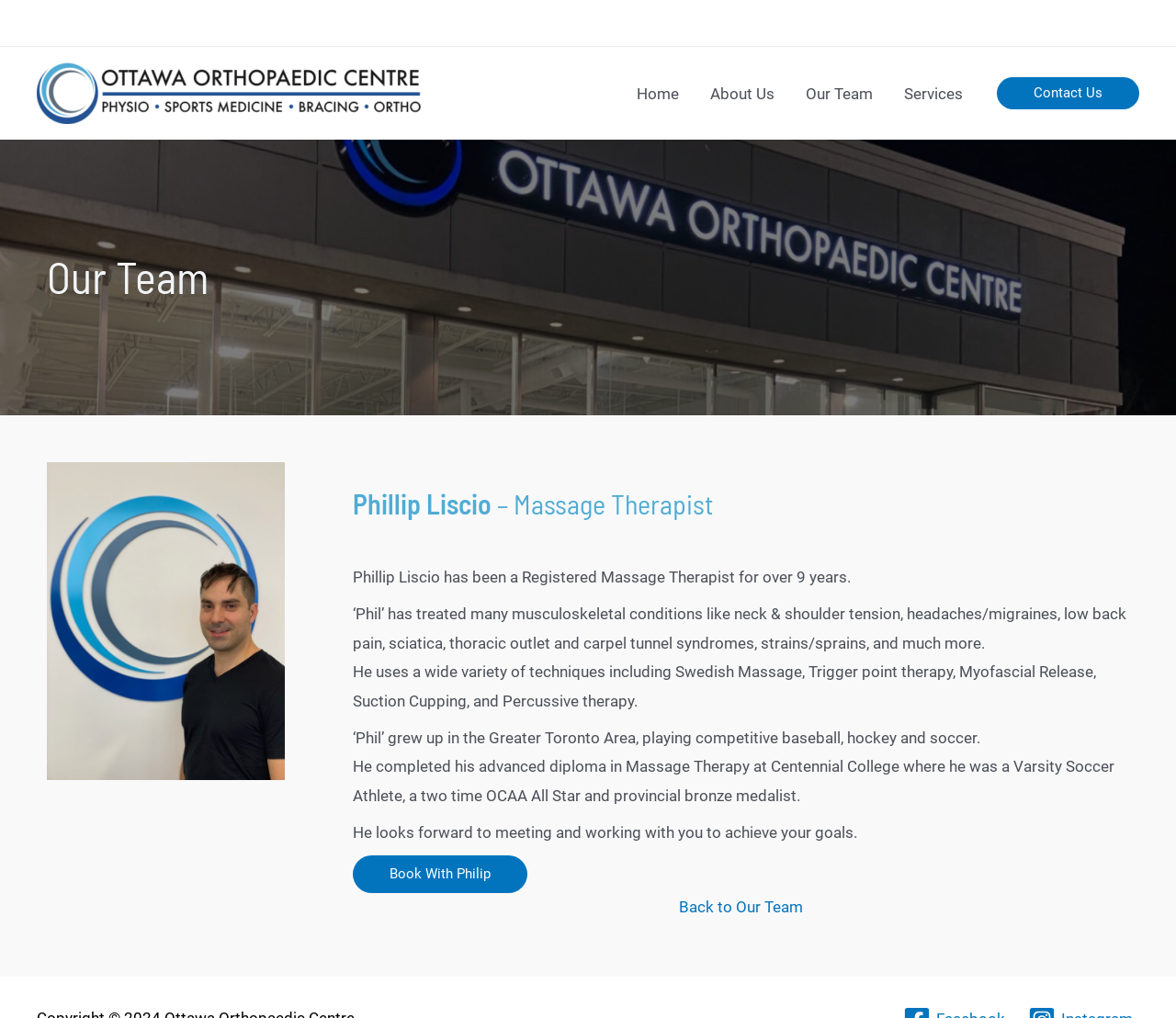Specify the bounding box coordinates for the region that must be clicked to perform the given instruction: "Book an appointment with Philip".

[0.3, 0.84, 0.448, 0.877]